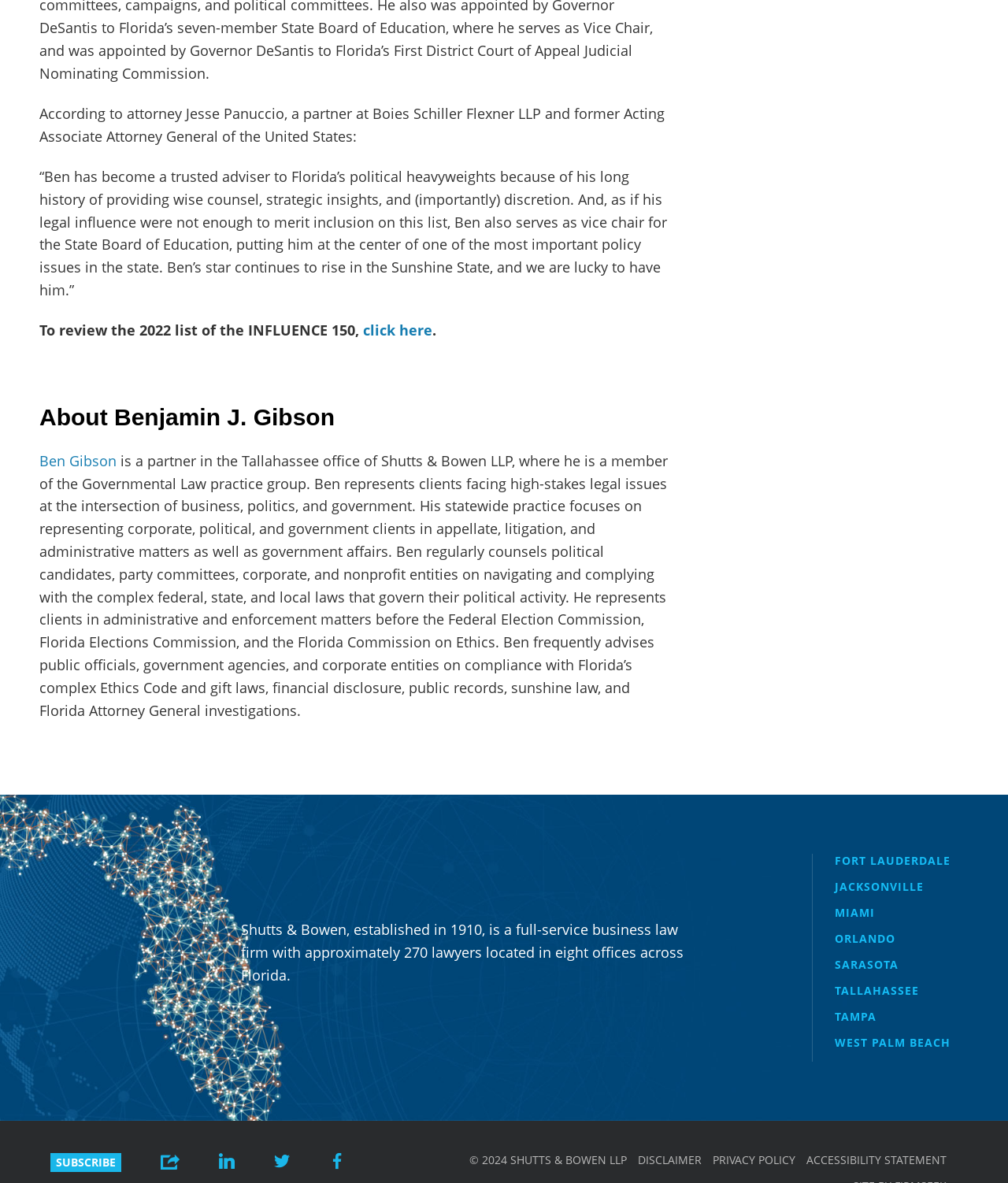Determine the bounding box coordinates of the element's region needed to click to follow the instruction: "click here to review the 2022 list of the INFLUENCE 150". Provide these coordinates as four float numbers between 0 and 1, formatted as [left, top, right, bottom].

[0.36, 0.271, 0.429, 0.287]